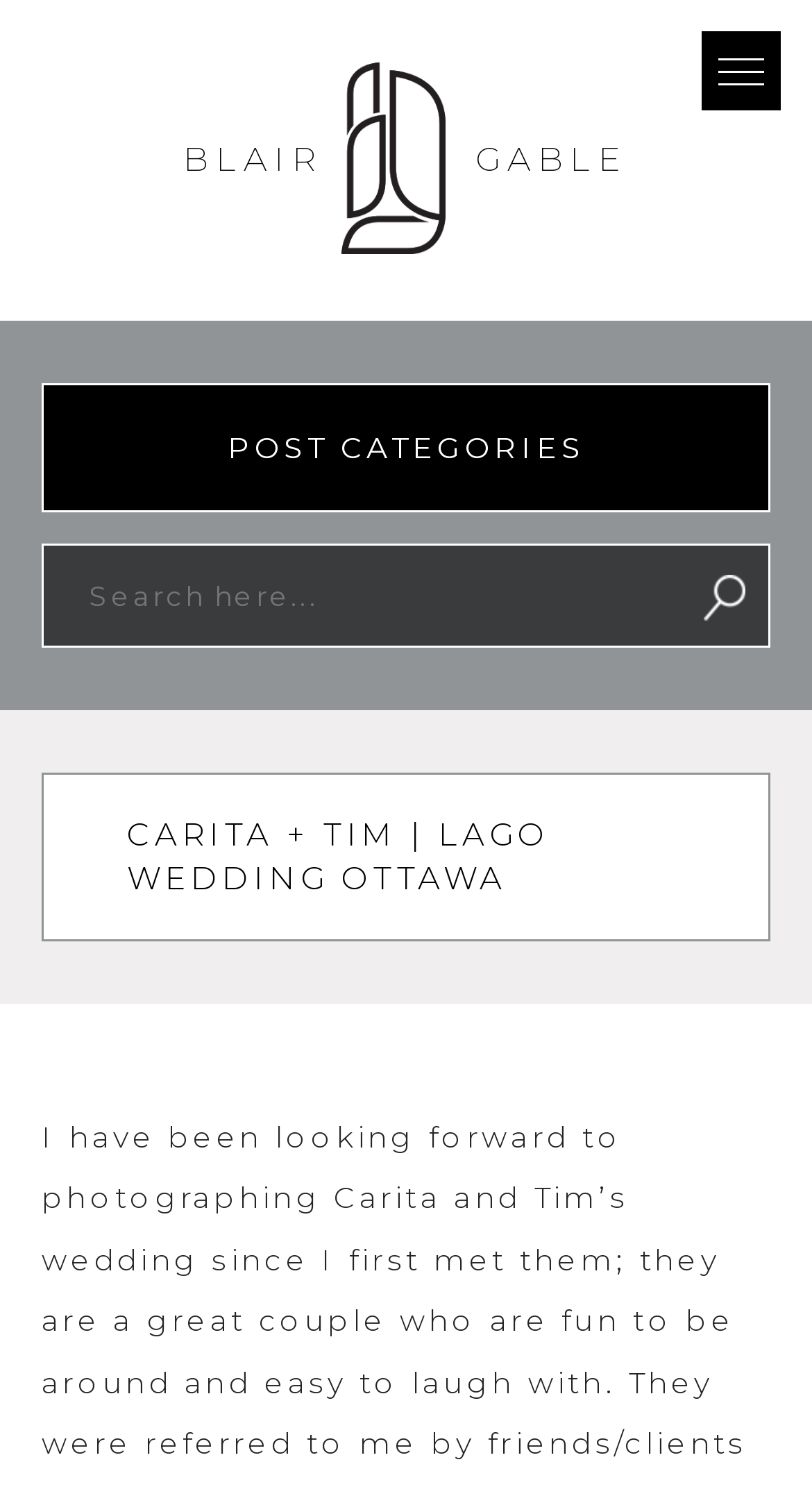How many images are on the webpage?
Answer the question using a single word or phrase, according to the image.

At least 1